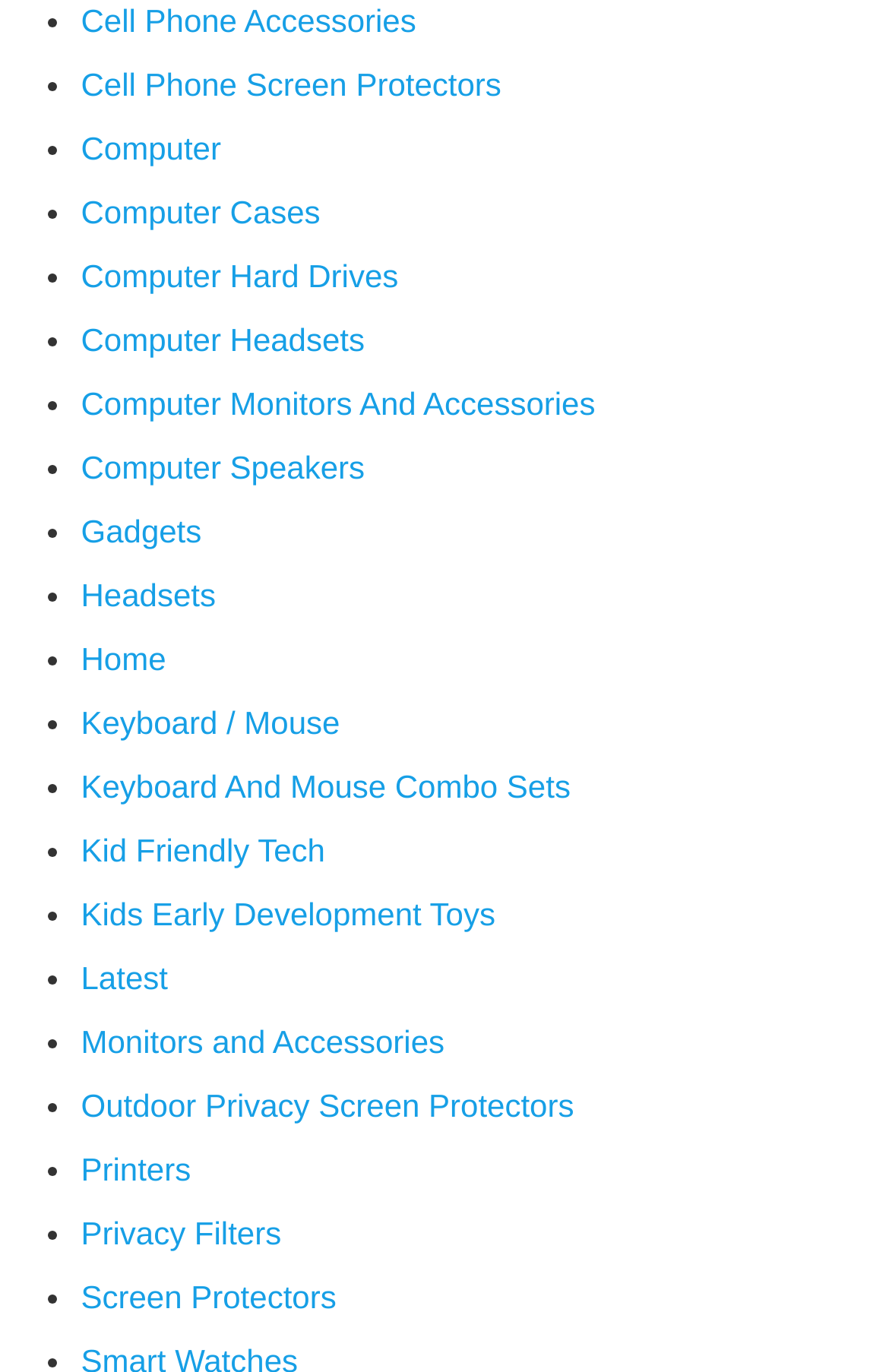Locate the bounding box coordinates of the area where you should click to accomplish the instruction: "Explore Kid Friendly Tech".

[0.091, 0.606, 0.366, 0.632]